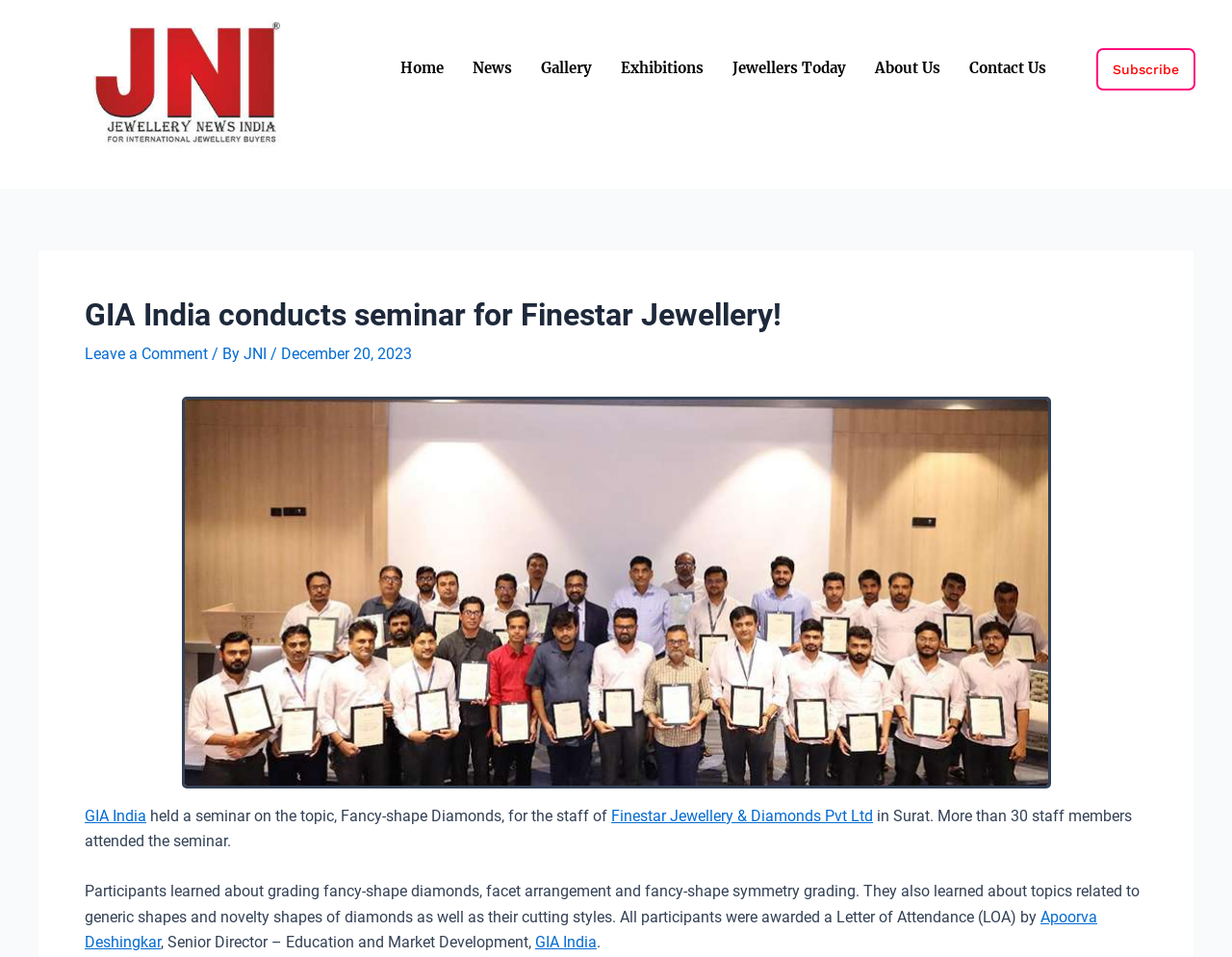Locate the bounding box coordinates of the clickable element to fulfill the following instruction: "view news". Provide the coordinates as four float numbers between 0 and 1 in the format [left, top, right, bottom].

[0.372, 0.05, 0.427, 0.091]